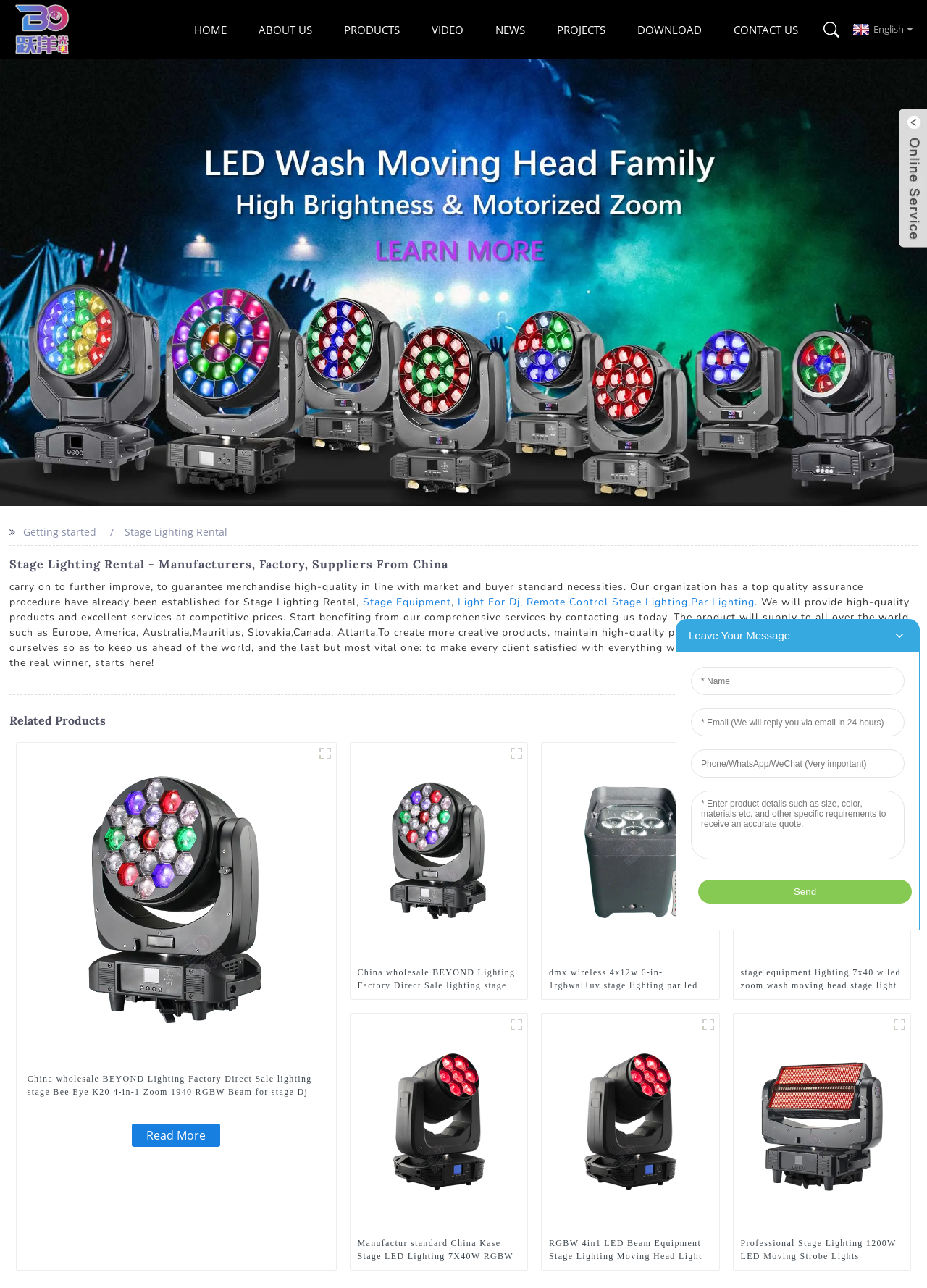Determine the bounding box coordinates of the clickable region to carry out the instruction: "Click the Read More link".

[0.142, 0.873, 0.238, 0.891]